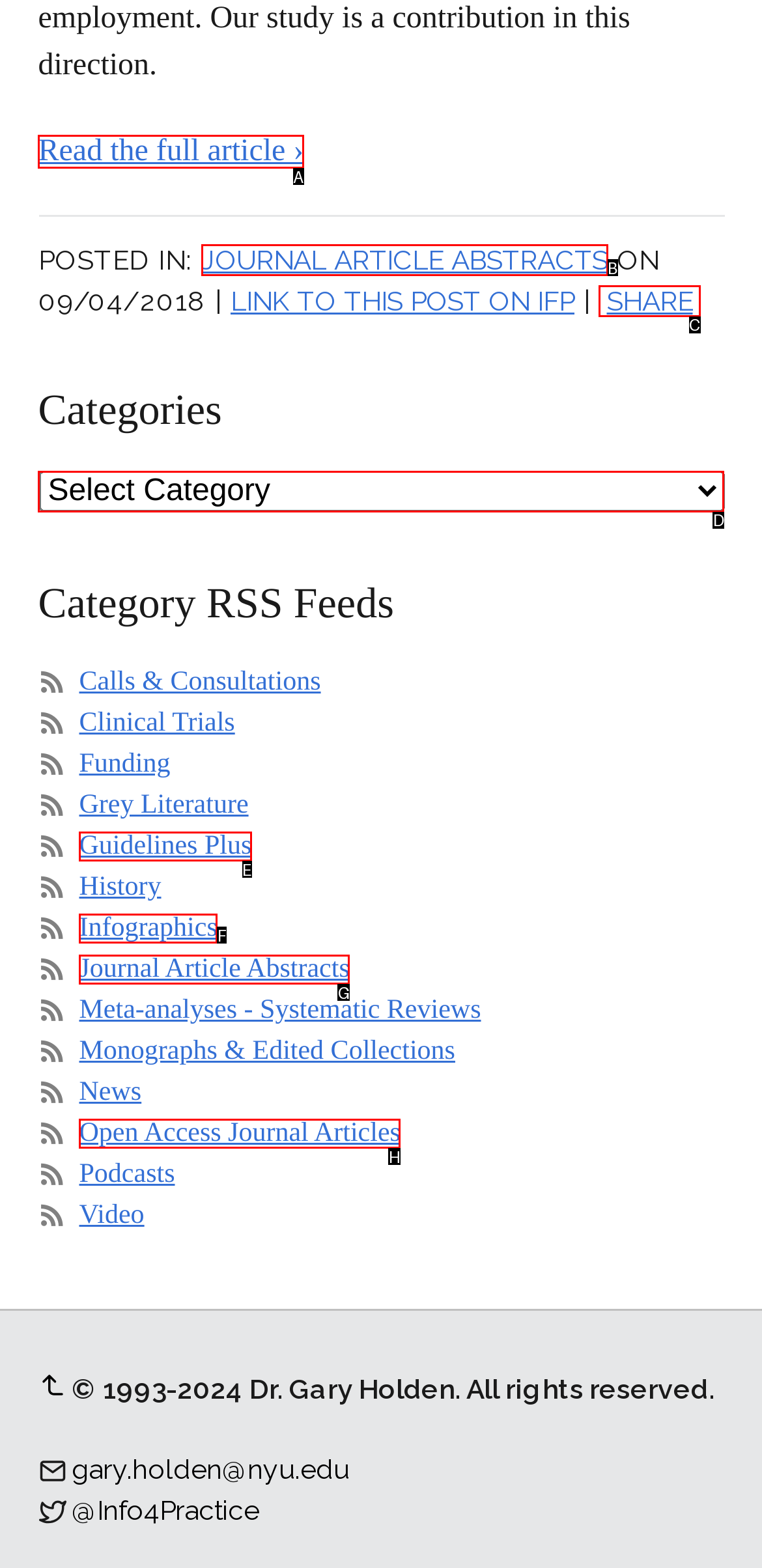Determine which element should be clicked for this task: Share this post
Answer with the letter of the selected option.

C